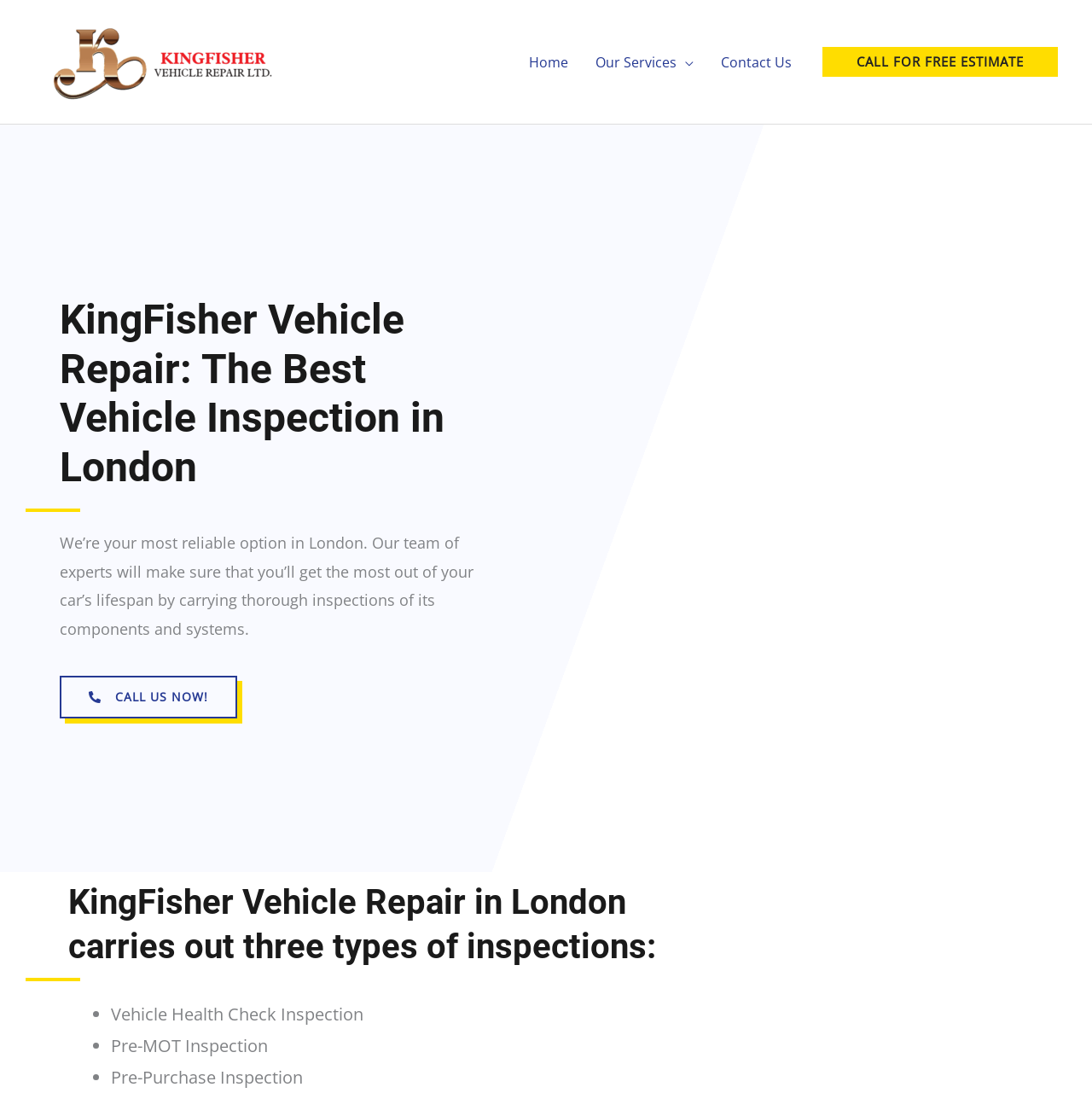Using the description "The John Report", predict the bounding box of the relevant HTML element.

None